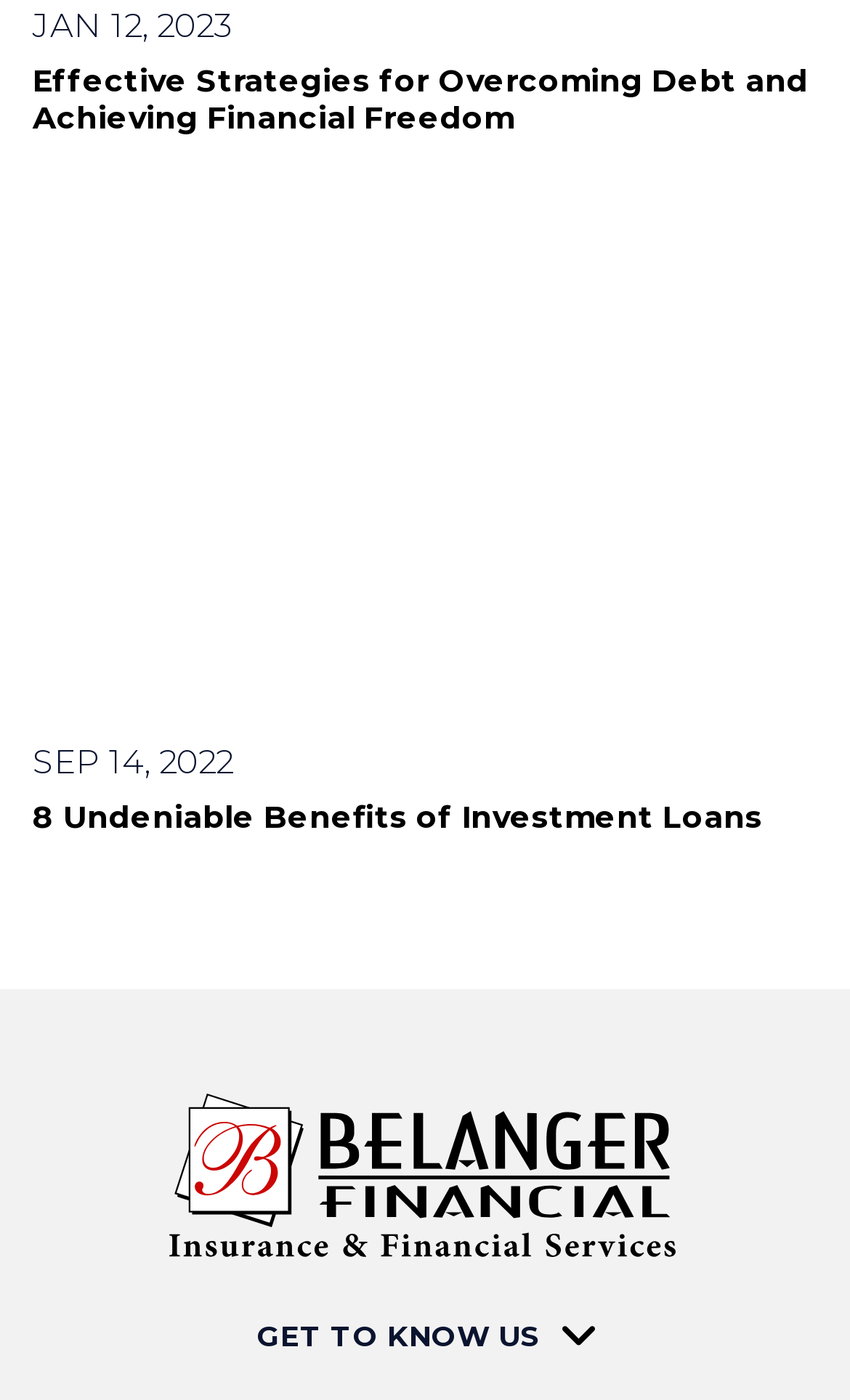Bounding box coordinates are specified in the format (top-left x, top-left y, bottom-right x, bottom-right y). All values are floating point numbers bounded between 0 and 1. Please provide the bounding box coordinate of the region this sentence describes: Jan 12, 2023

[0.038, 0.002, 0.962, 0.037]